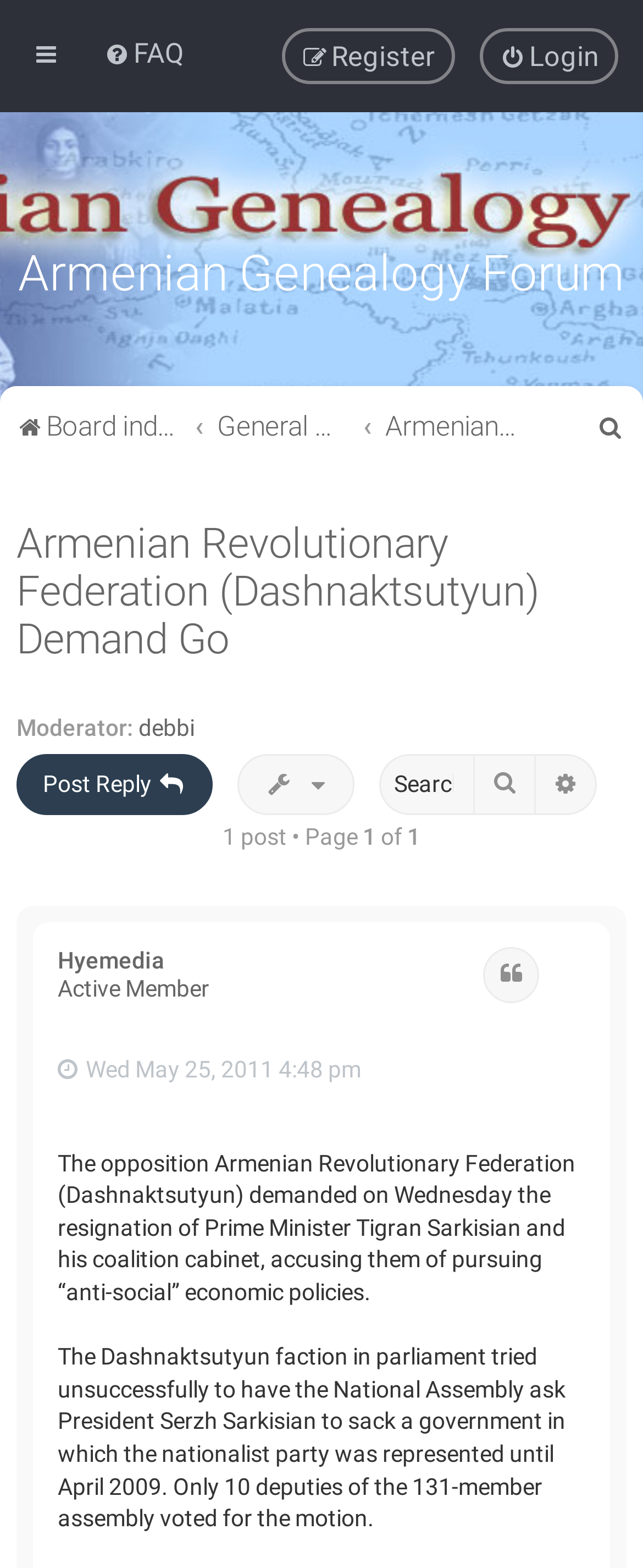Please find the bounding box coordinates of the element's region to be clicked to carry out this instruction: "Go to board index".

[0.026, 0.257, 0.282, 0.286]